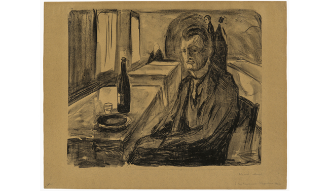Kindly respond to the following question with a single word or a brief phrase: 
What is the period when the self-portrait was created?

Between 1925 and 1926